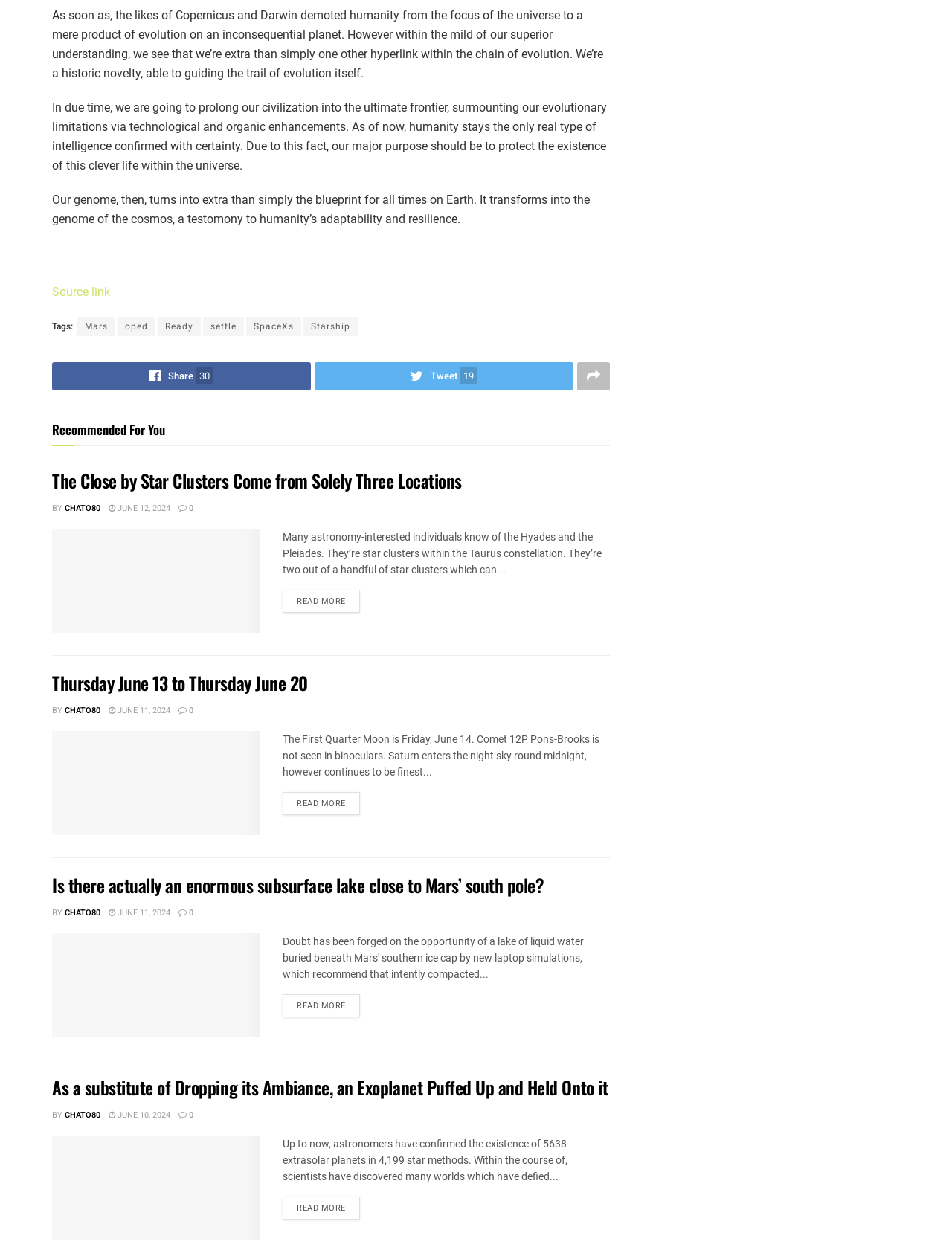Determine the bounding box coordinates of the target area to click to execute the following instruction: "Read more about 'Is there actually an enormous subsurface lake close to Mars’ south pole?'."

[0.297, 0.79, 0.378, 0.808]